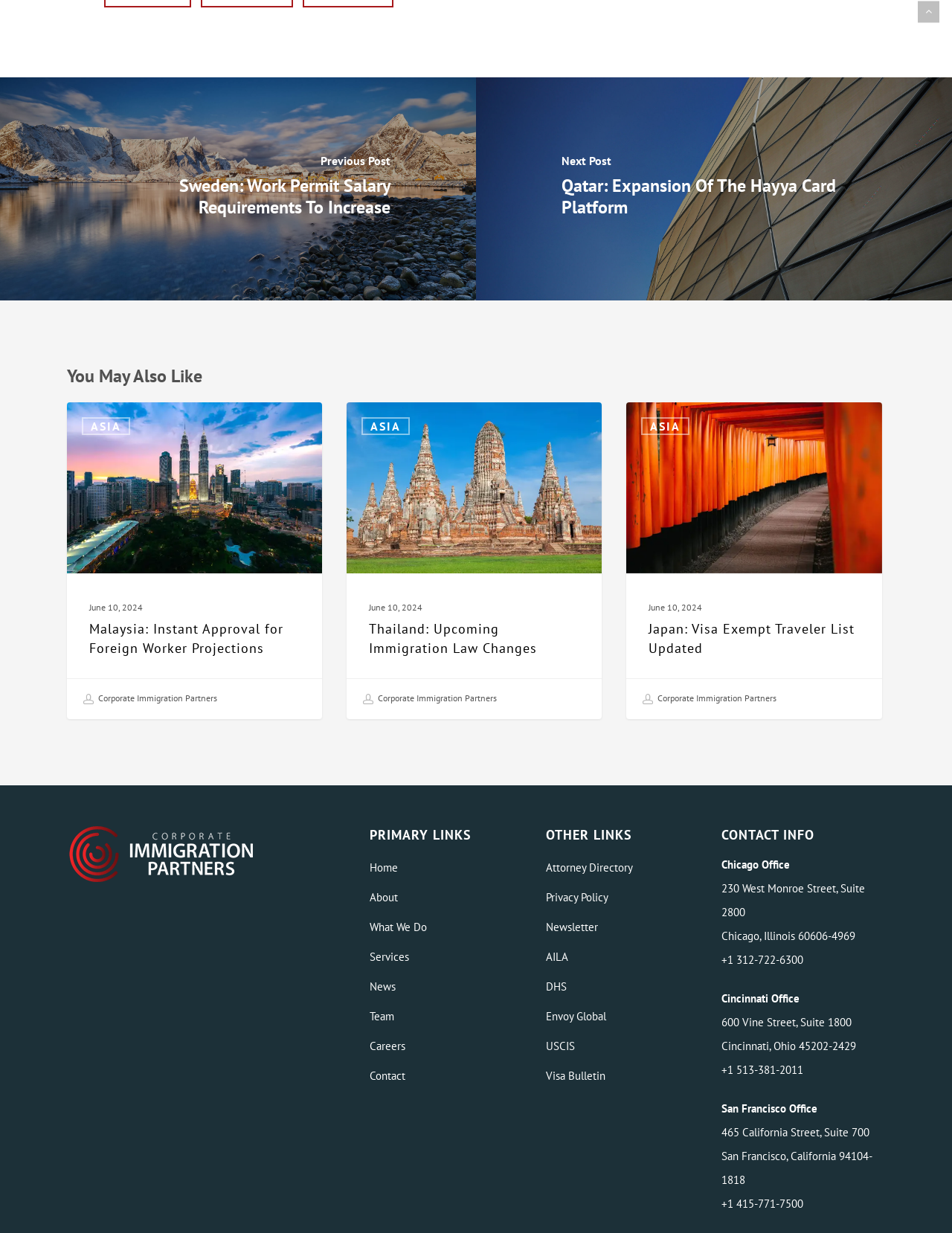Kindly determine the bounding box coordinates for the area that needs to be clicked to execute this instruction: "Read about Sweden's work permit salary requirements".

[0.0, 0.063, 0.5, 0.244]